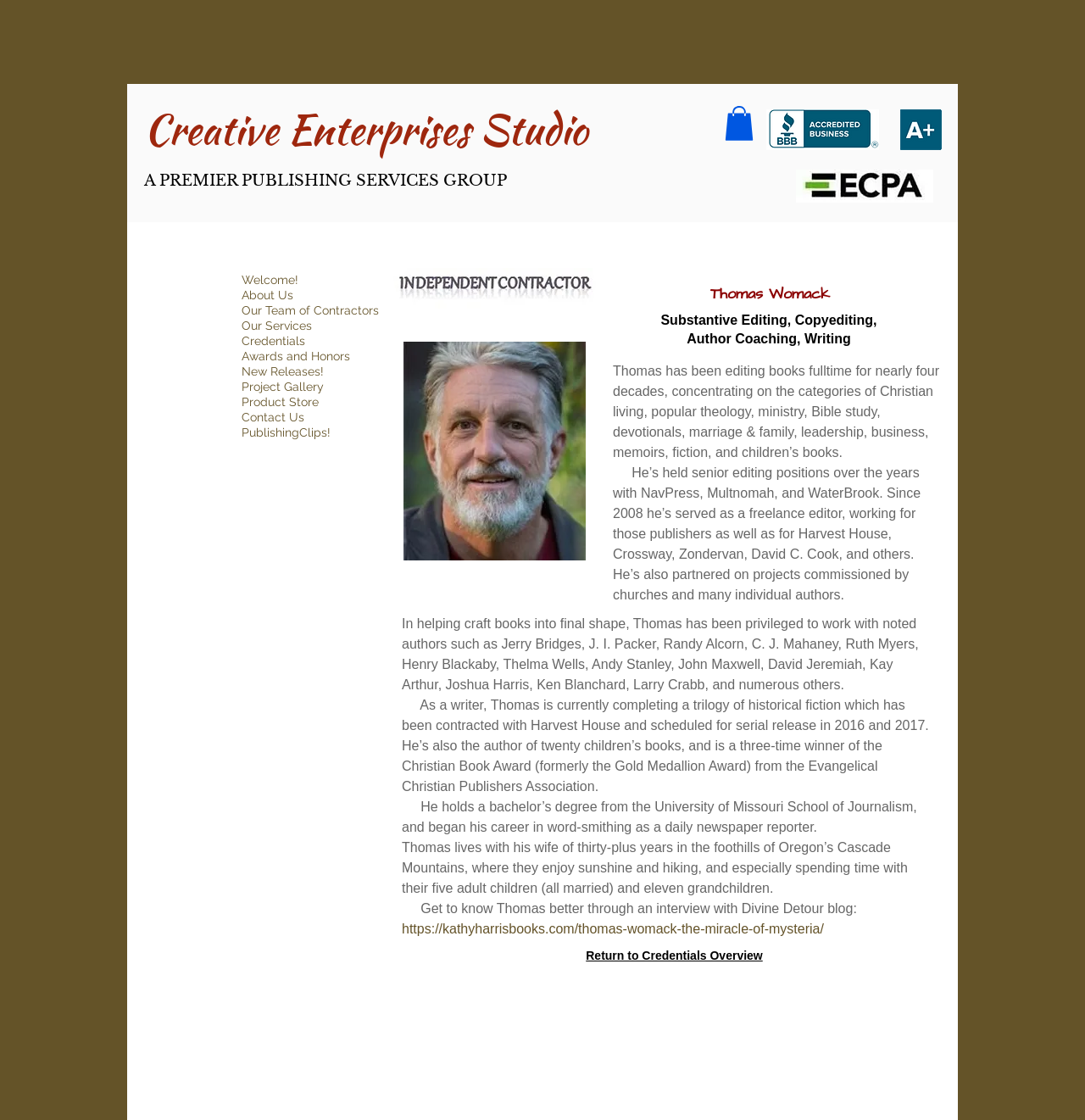Please provide the bounding box coordinates for the element that needs to be clicked to perform the instruction: "Click the button to learn more". The coordinates must consist of four float numbers between 0 and 1, formatted as [left, top, right, bottom].

[0.668, 0.095, 0.695, 0.125]